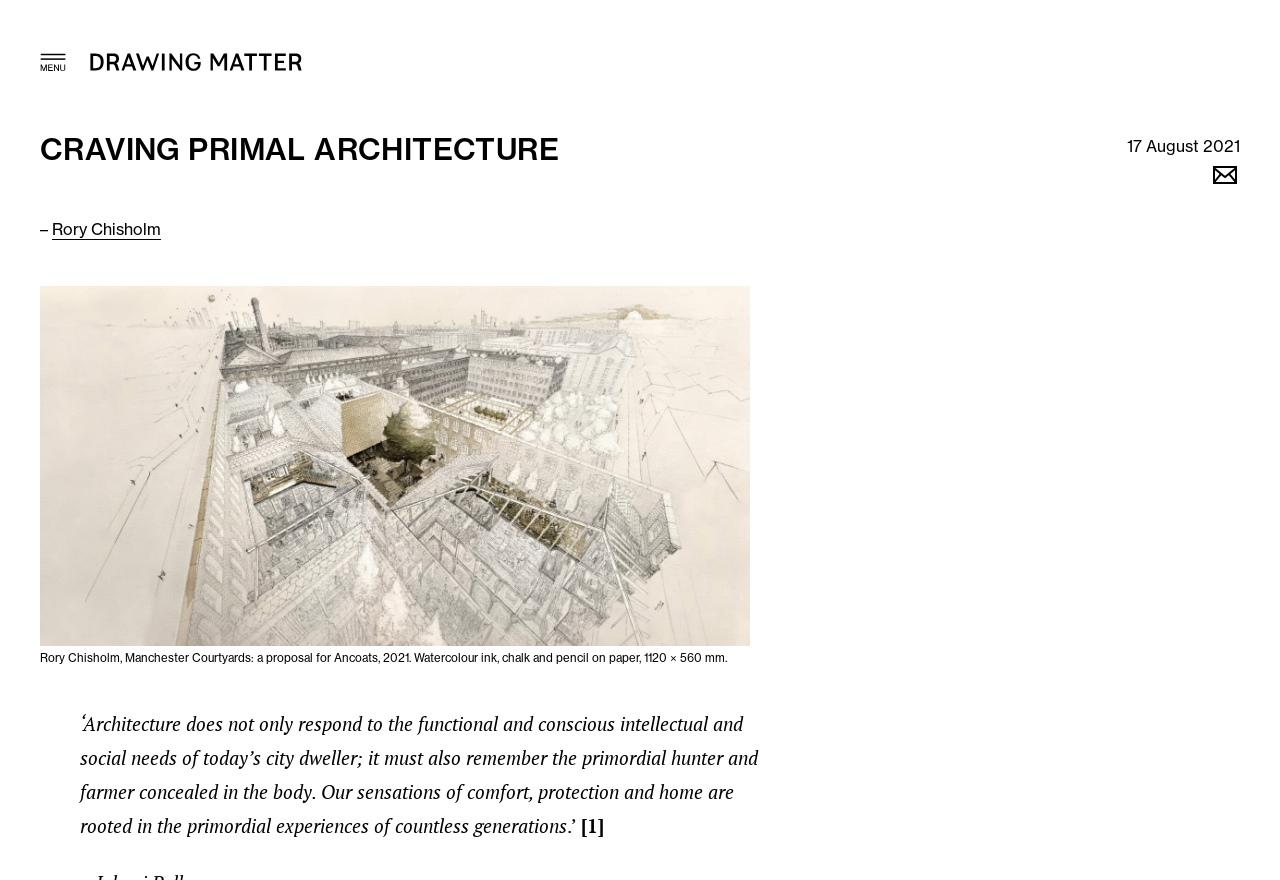Identify and provide the text of the main header on the webpage.

CRAVING PRIMAL ARCHITECTURE